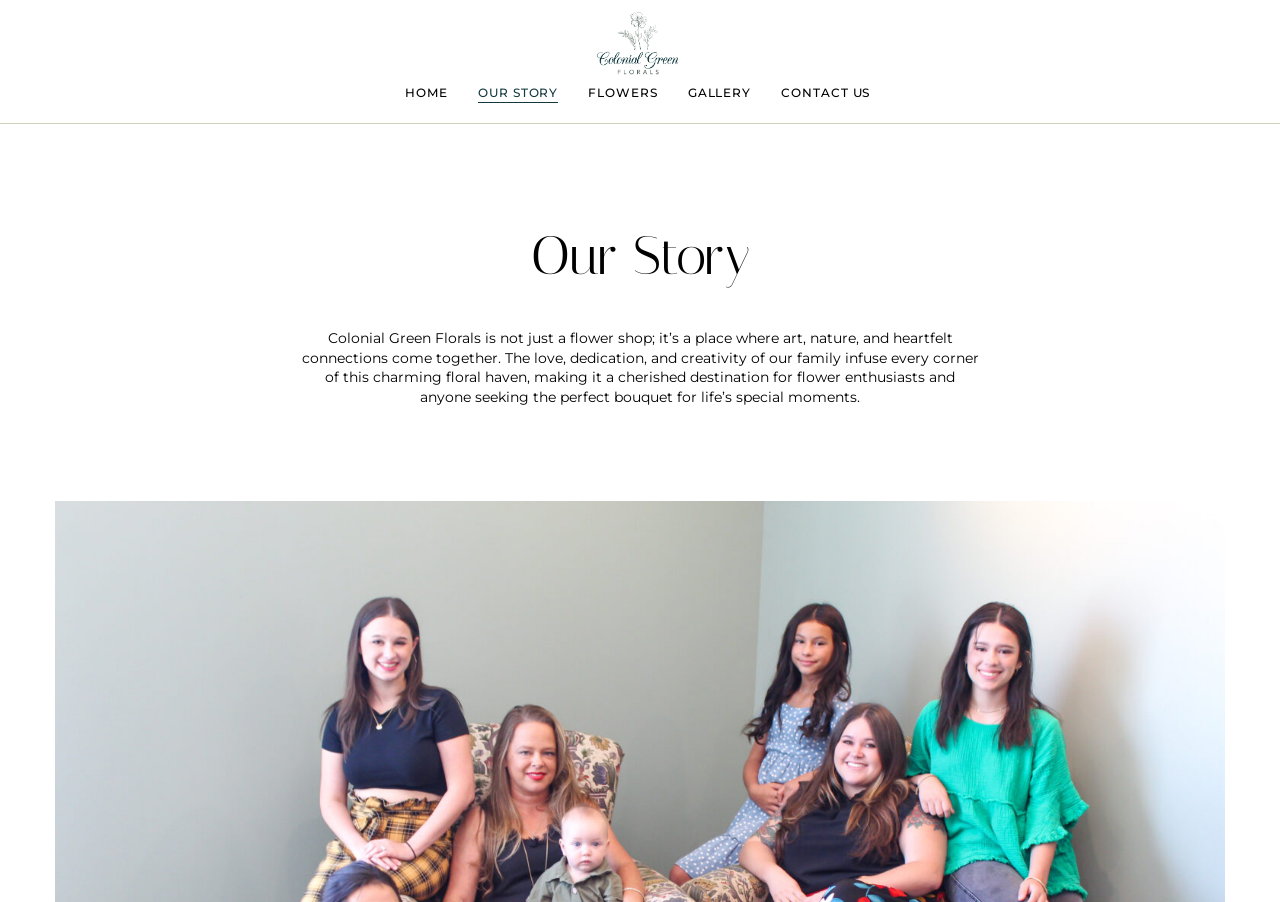How many navigation links are at the top?
Based on the image, give a concise answer in the form of a single word or short phrase.

5